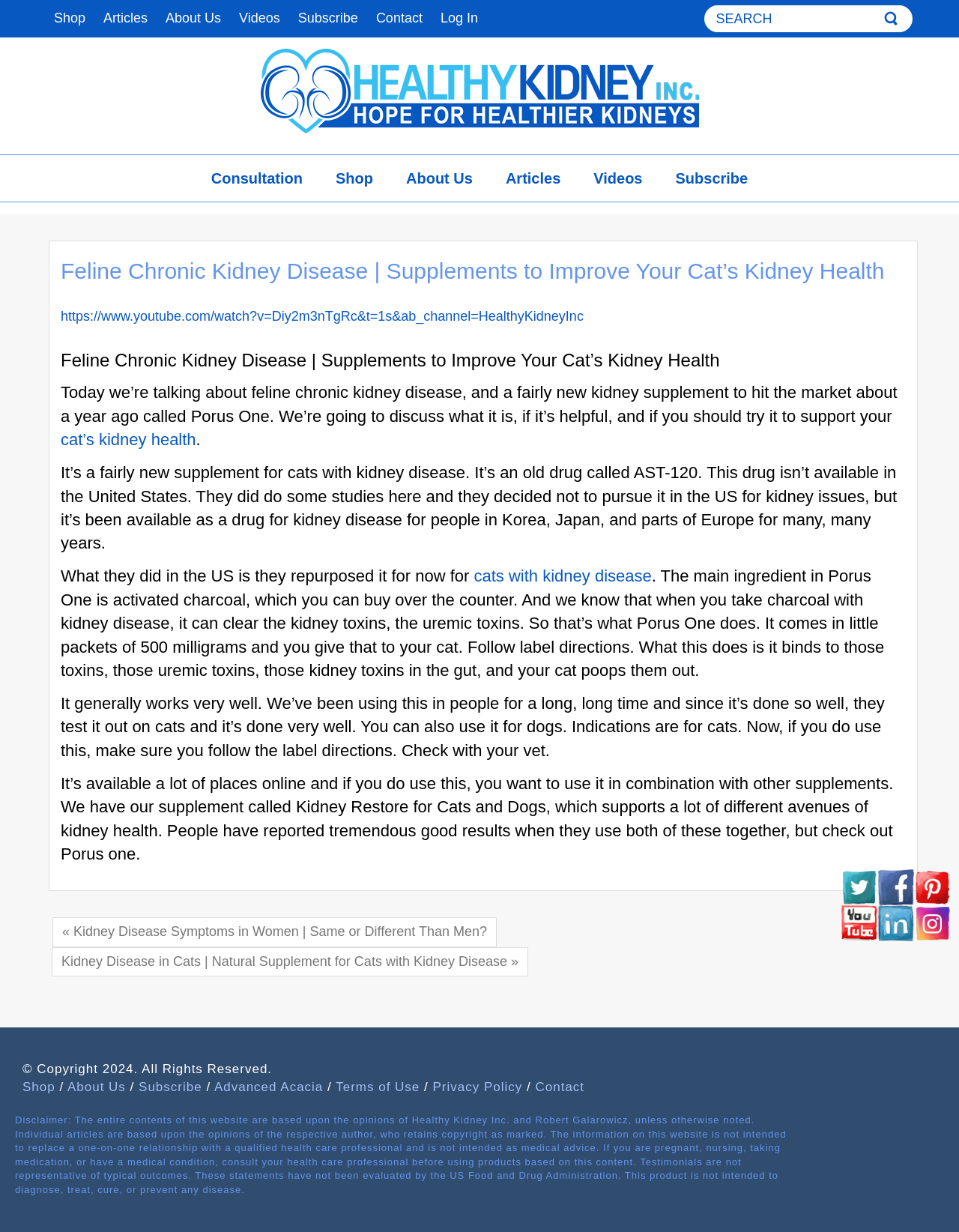Please identify the coordinates of the bounding box that should be clicked to fulfill this instruction: "Visit the 'About Us' page".

[0.163, 0.0, 0.24, 0.03]